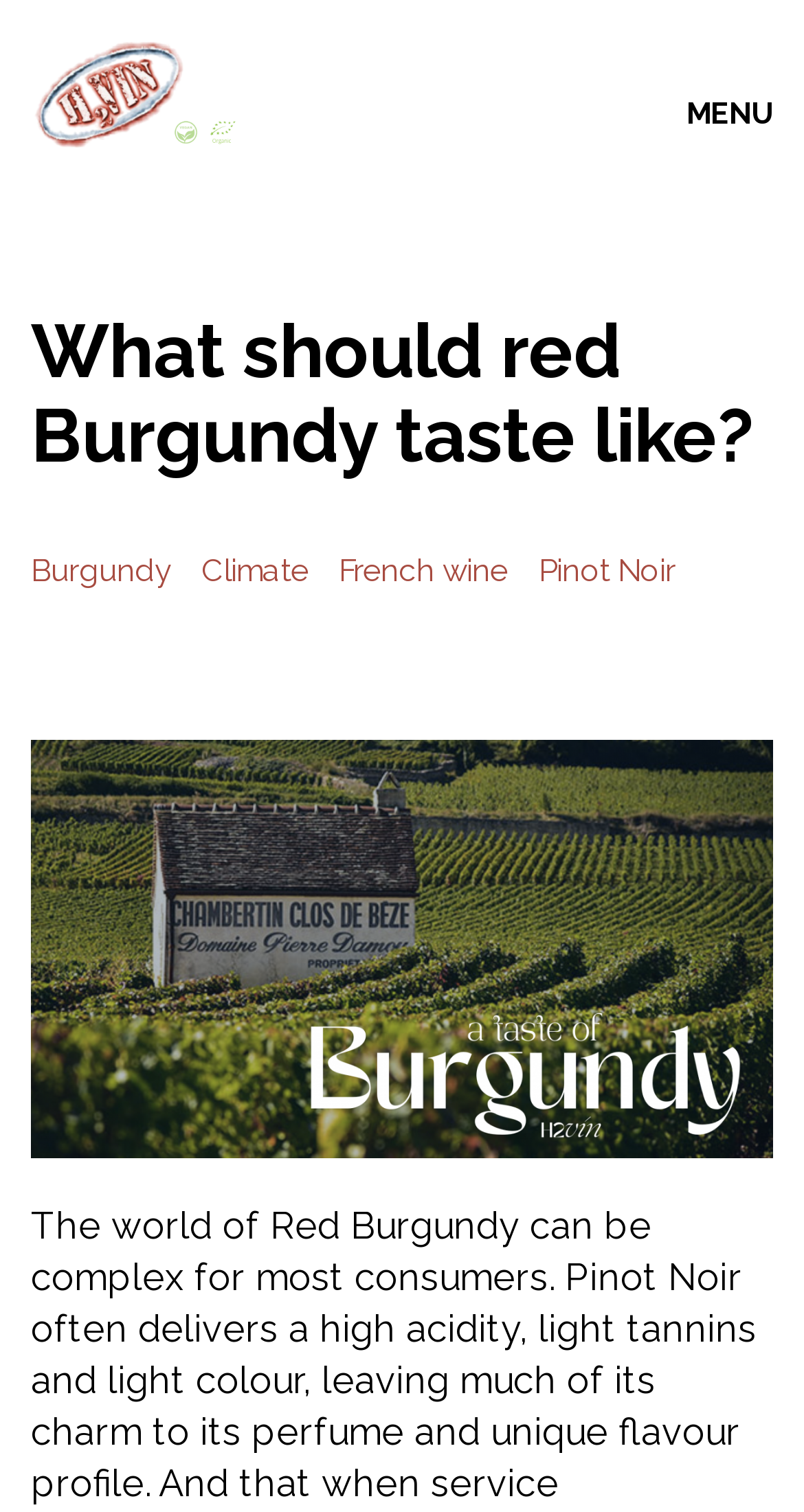Refer to the screenshot and give an in-depth answer to this question: What is the main topic of this webpage?

Based on the heading 'What should red Burgundy taste like?' and the links 'Burgundy' and 'Pinot Noir', it can be inferred that the main topic of this webpage is Red Burgundy.